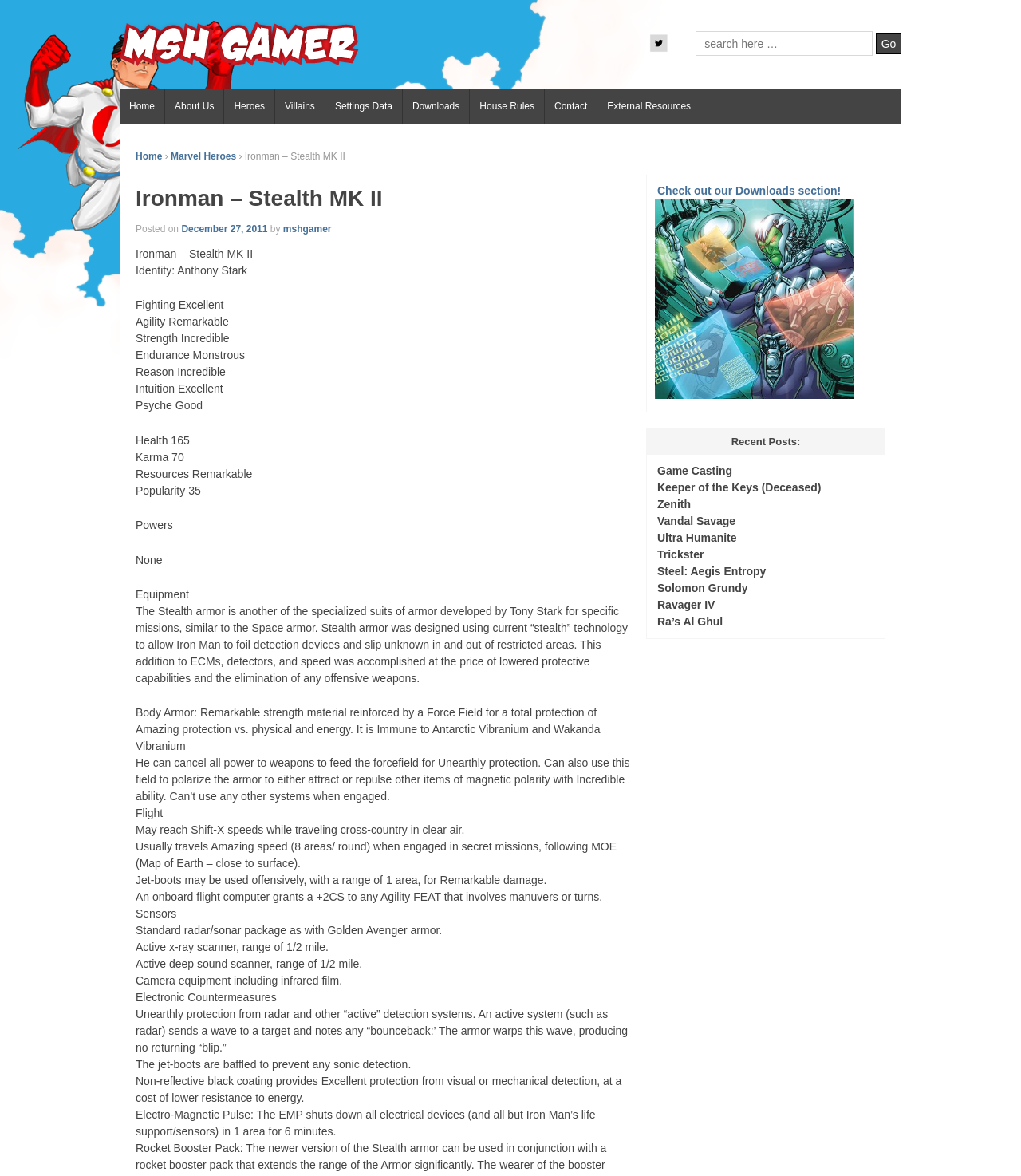Utilize the details in the image to give a detailed response to the question: What is the name of the superhero?

Based on the webpage content, specifically the heading 'Ironman – Stealth MK II' and the description 'Identity: Anthony Stark', it can be inferred that the superhero being referred to is Ironman.